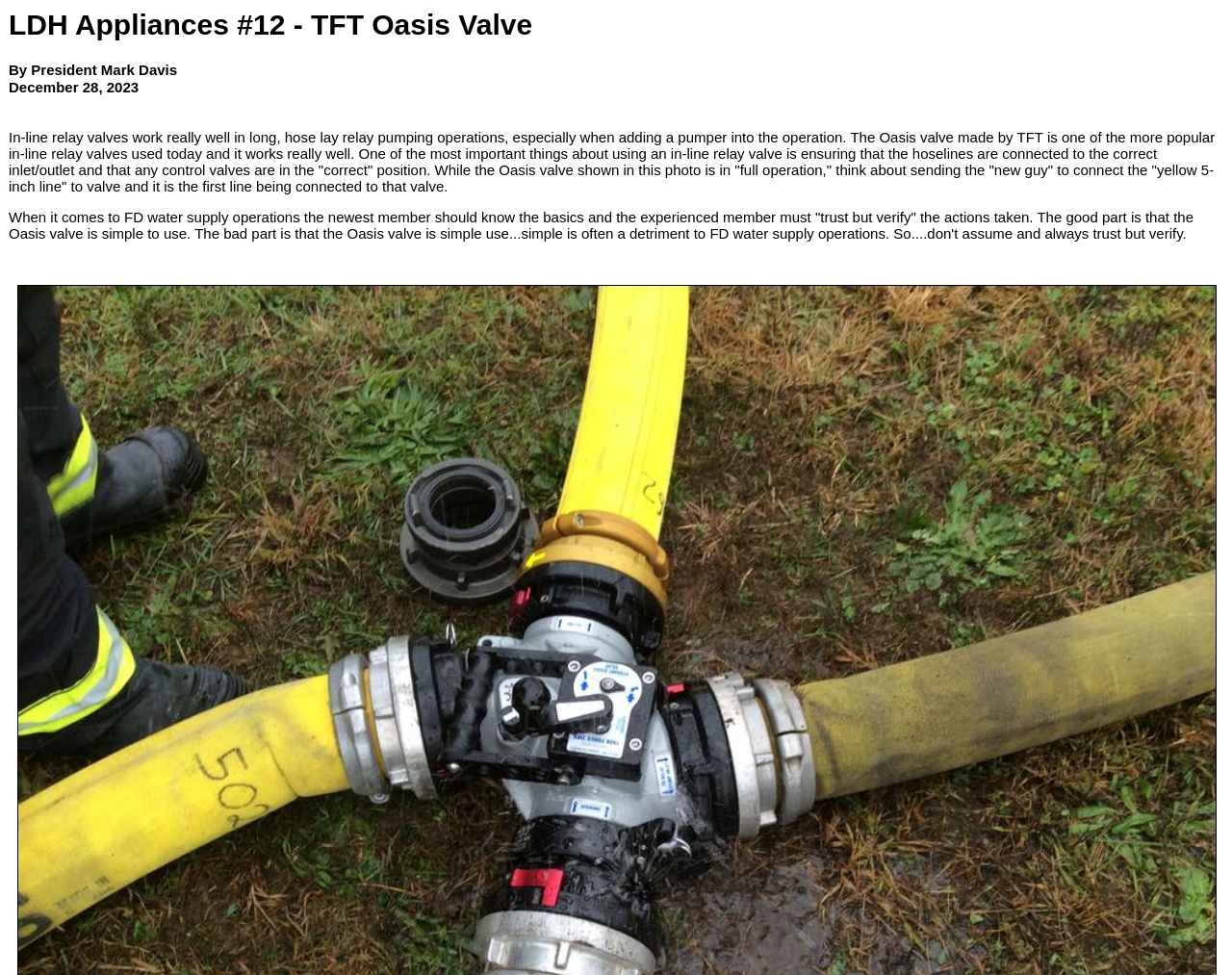What is the purpose of the in-line relay valve?
Look at the screenshot and give a one-word or phrase answer.

For long, hose lay relay pumping operations